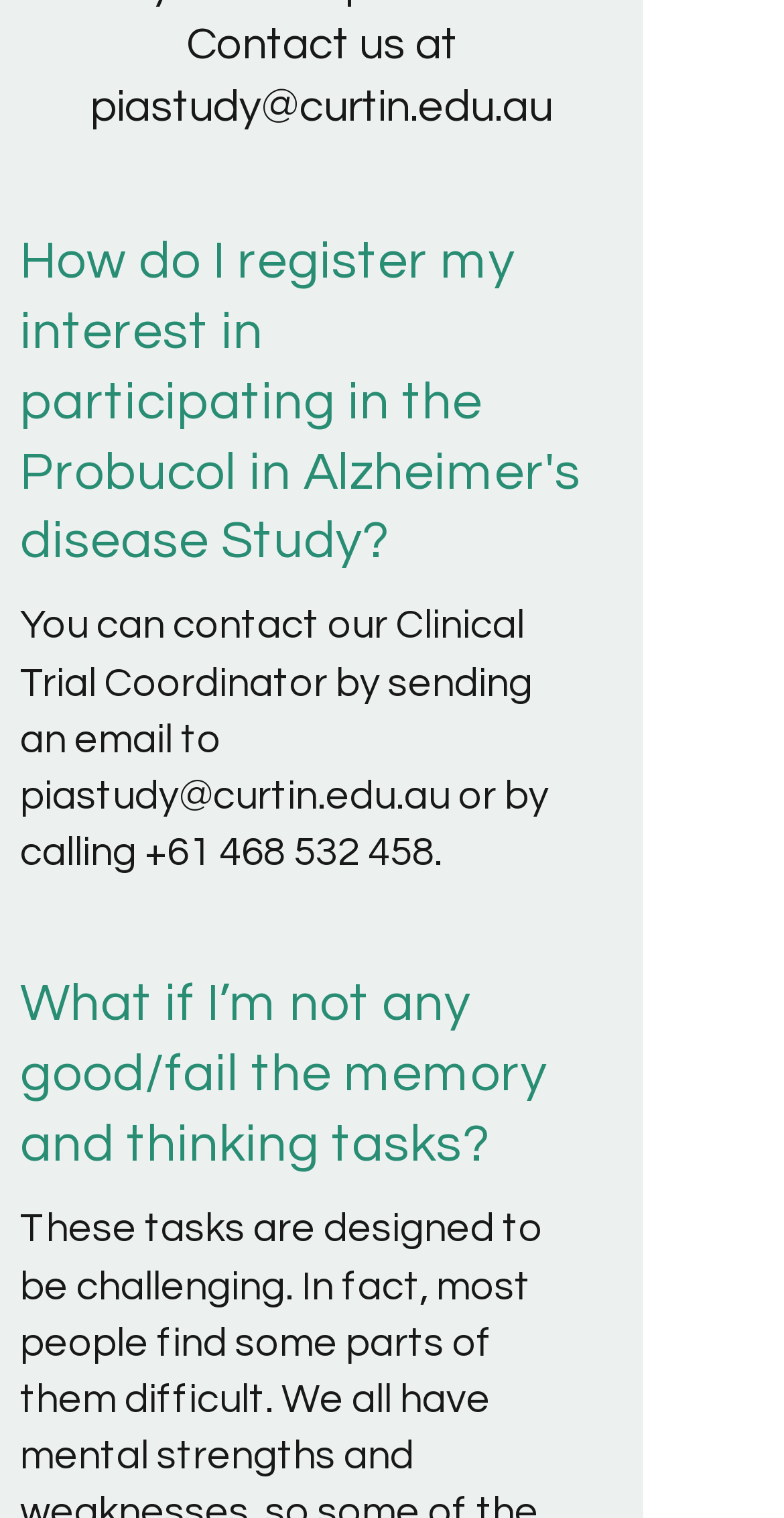Using the description: "+61 468 532 458", identify the bounding box of the corresponding UI element in the screenshot.

[0.185, 0.549, 0.554, 0.575]